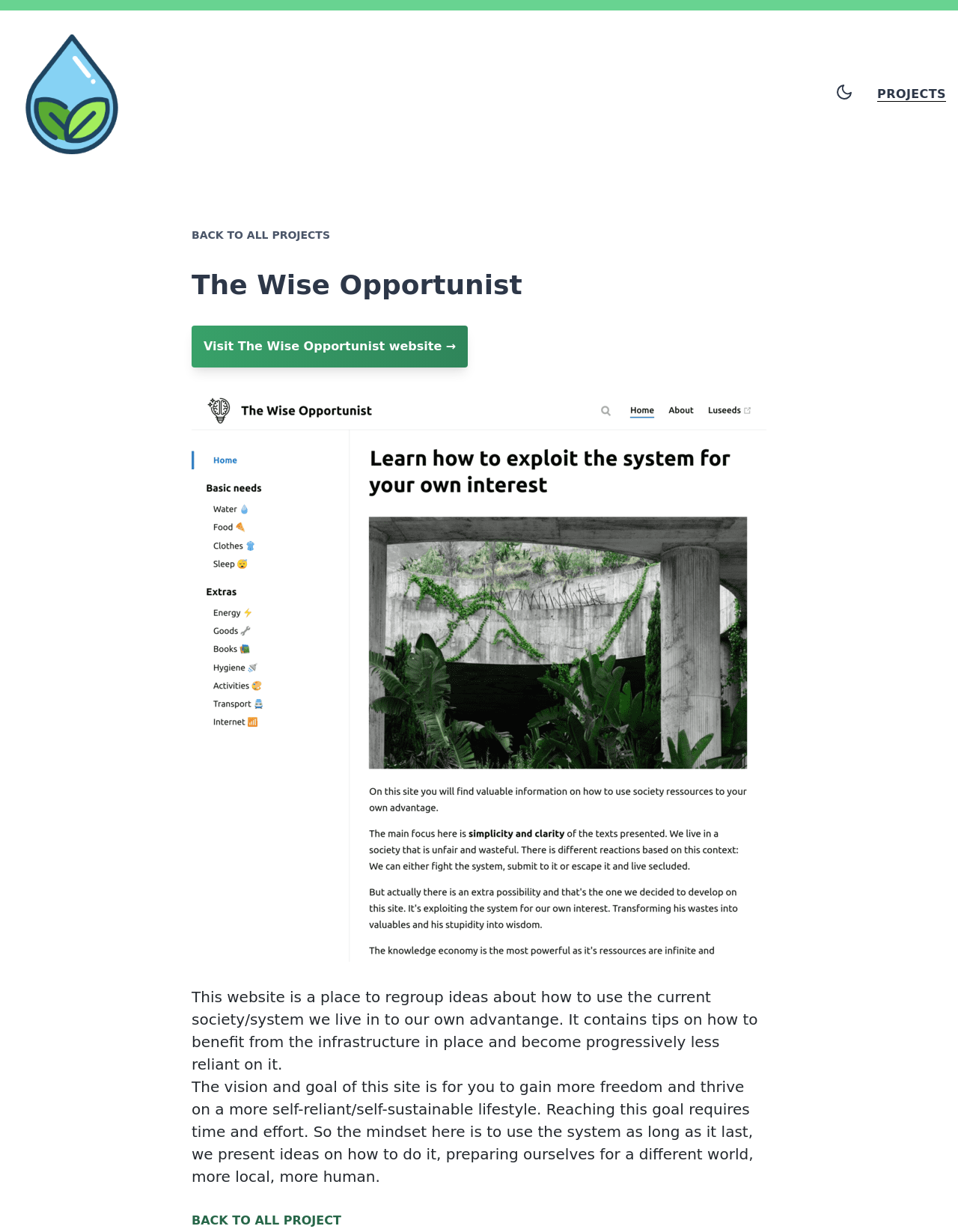Identify the bounding box for the UI element described as: "Back to all projects". Ensure the coordinates are four float numbers between 0 and 1, formatted as [left, top, right, bottom].

[0.2, 0.186, 0.345, 0.196]